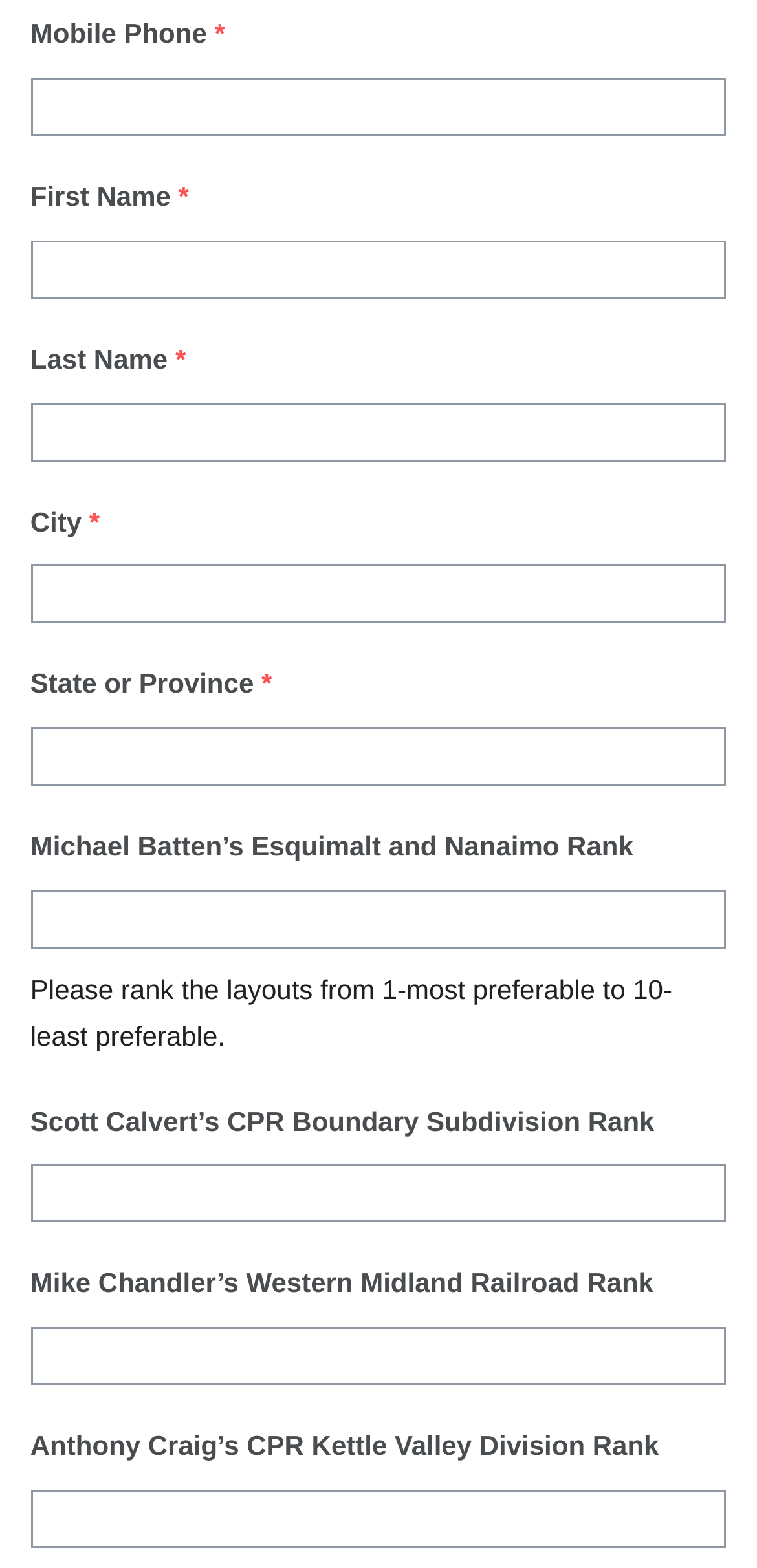Determine the bounding box coordinates for the UI element described. Format the coordinates as (top-left x, top-left y, bottom-right x, bottom-right y) and ensure all values are between 0 and 1. Element description: parent_node: City * name="everest_forms[form_fields][FElW8vnMBG-3]"

[0.04, 0.36, 0.96, 0.398]